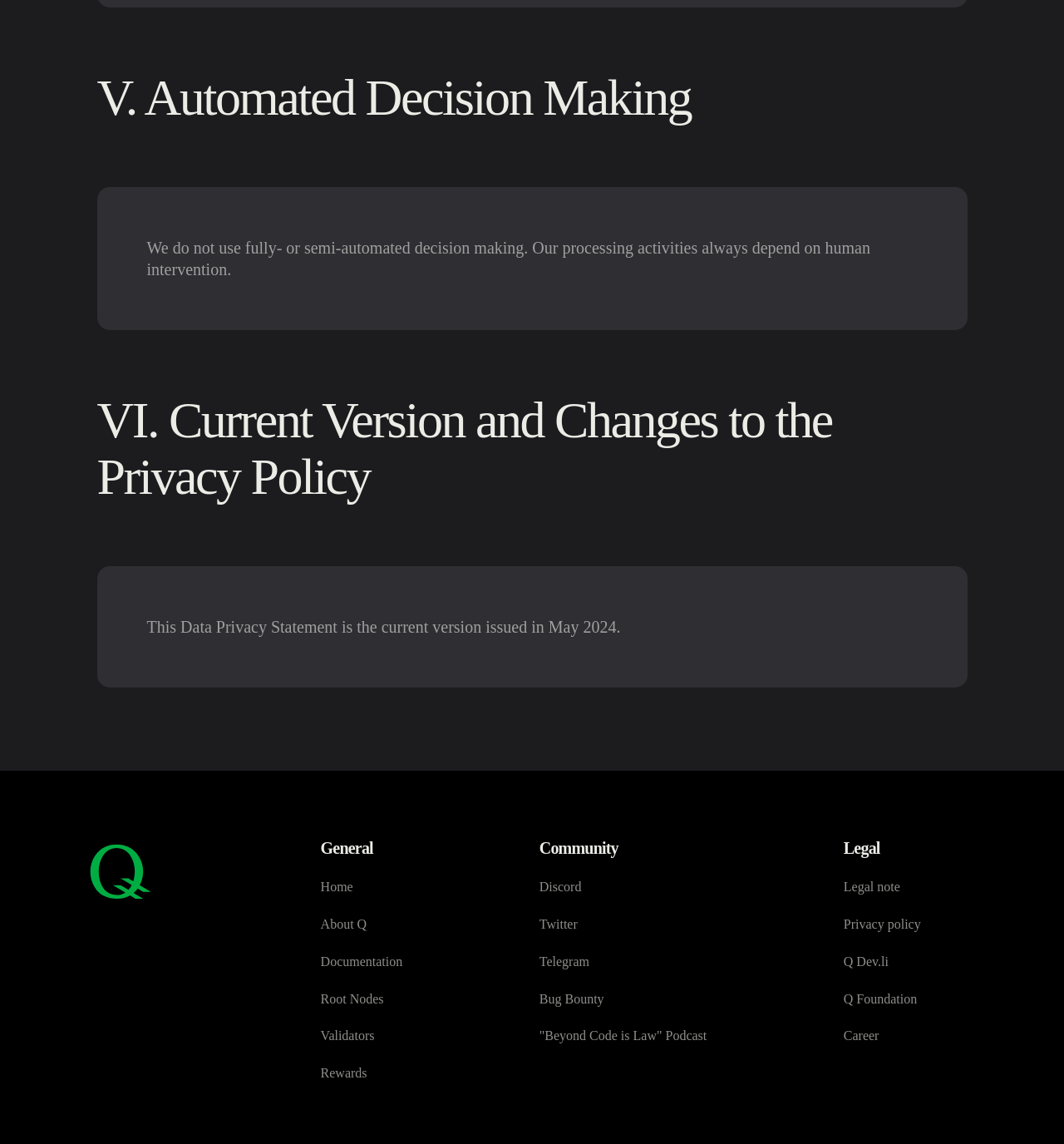What is the purpose of the 'Bug Bounty' link?
Based on the image, answer the question with a single word or brief phrase.

Unknown